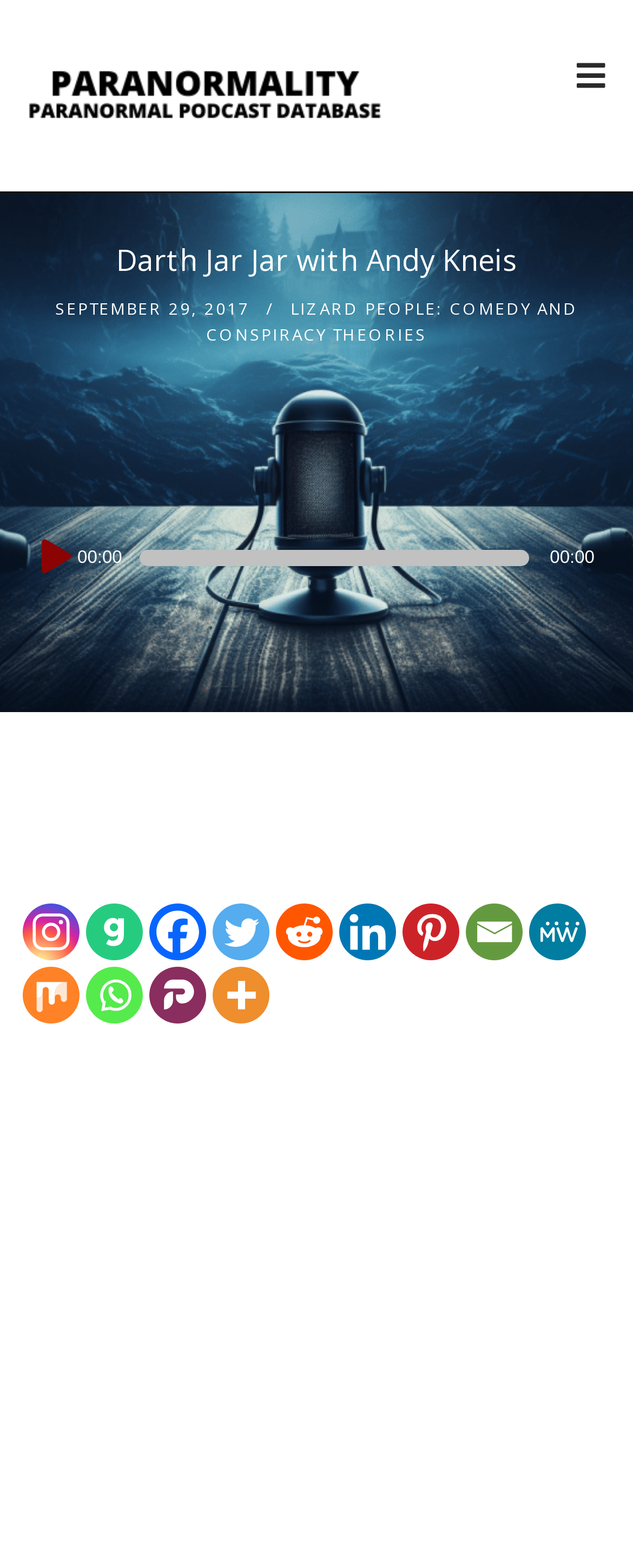Please locate the bounding box coordinates of the element that should be clicked to achieve the given instruction: "Visit Instagram".

[0.035, 0.576, 0.125, 0.613]